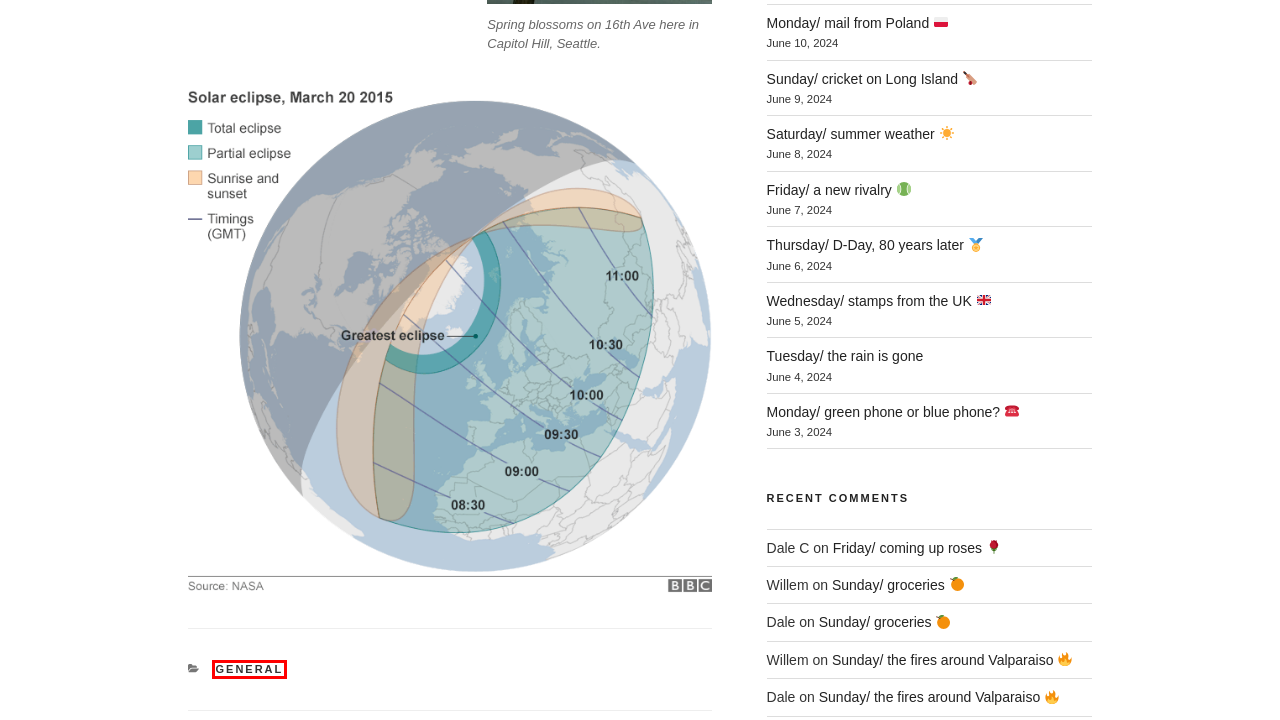Examine the screenshot of the webpage, which includes a red bounding box around an element. Choose the best matching webpage description for the page that will be displayed after clicking the element inside the red bounding box. Here are the candidates:
A. Sunday/ groceries 🍊 – Willem's Planet
B. General – Willem's Planet
C. Thursday/ D-Day, 80 years later 🏅 – Willem's Planet
D. Sunday/ the fires around Valparaiso 🔥 – Willem's Planet
E. Wednesday/ stamps from the UK 🇬🇧 – Willem's Planet
F. Tuesday/ the rain is gone – Willem's Planet
G. Friday/ coming up roses 🌹 – Willem's Planet
H. Monday/ green phone or blue phone? ☎️ – Willem's Planet

B